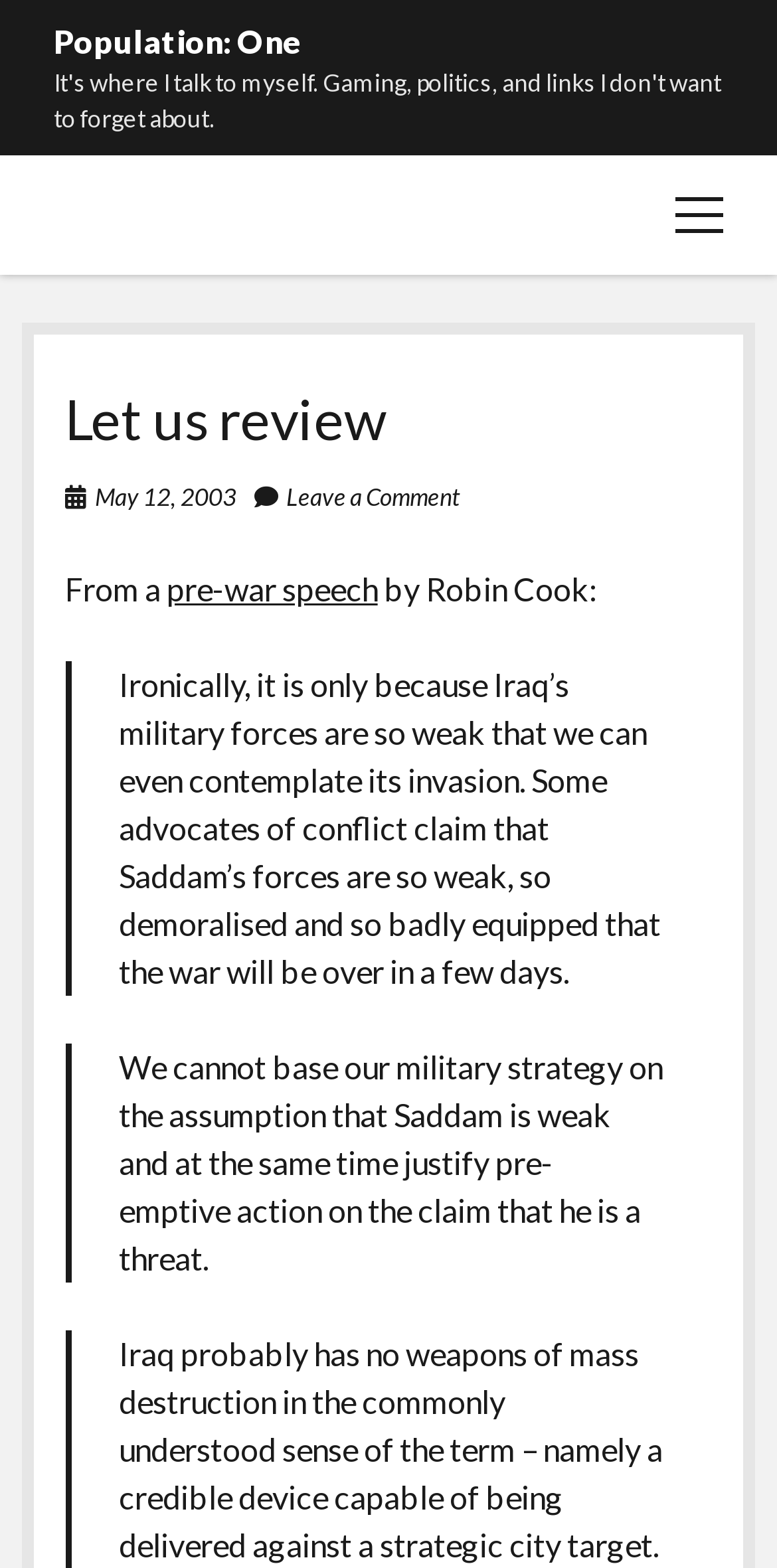Answer the following in one word or a short phrase: 
What is the topic of the article?

Pre-war speech